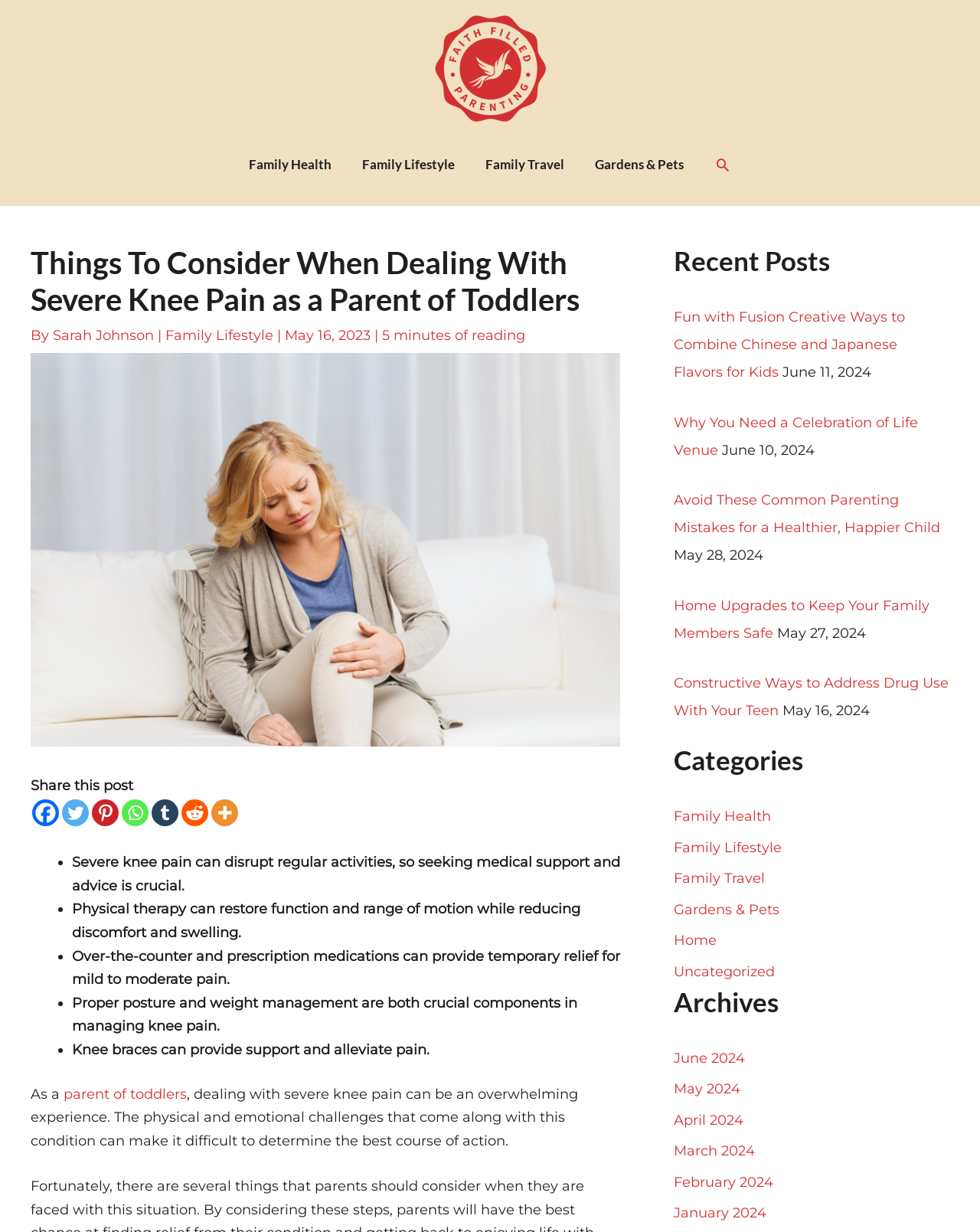Please identify the bounding box coordinates of the region to click in order to complete the given instruction: "Read the article by Sarah Johnson". The coordinates should be four float numbers between 0 and 1, i.e., [left, top, right, bottom].

[0.054, 0.265, 0.161, 0.279]